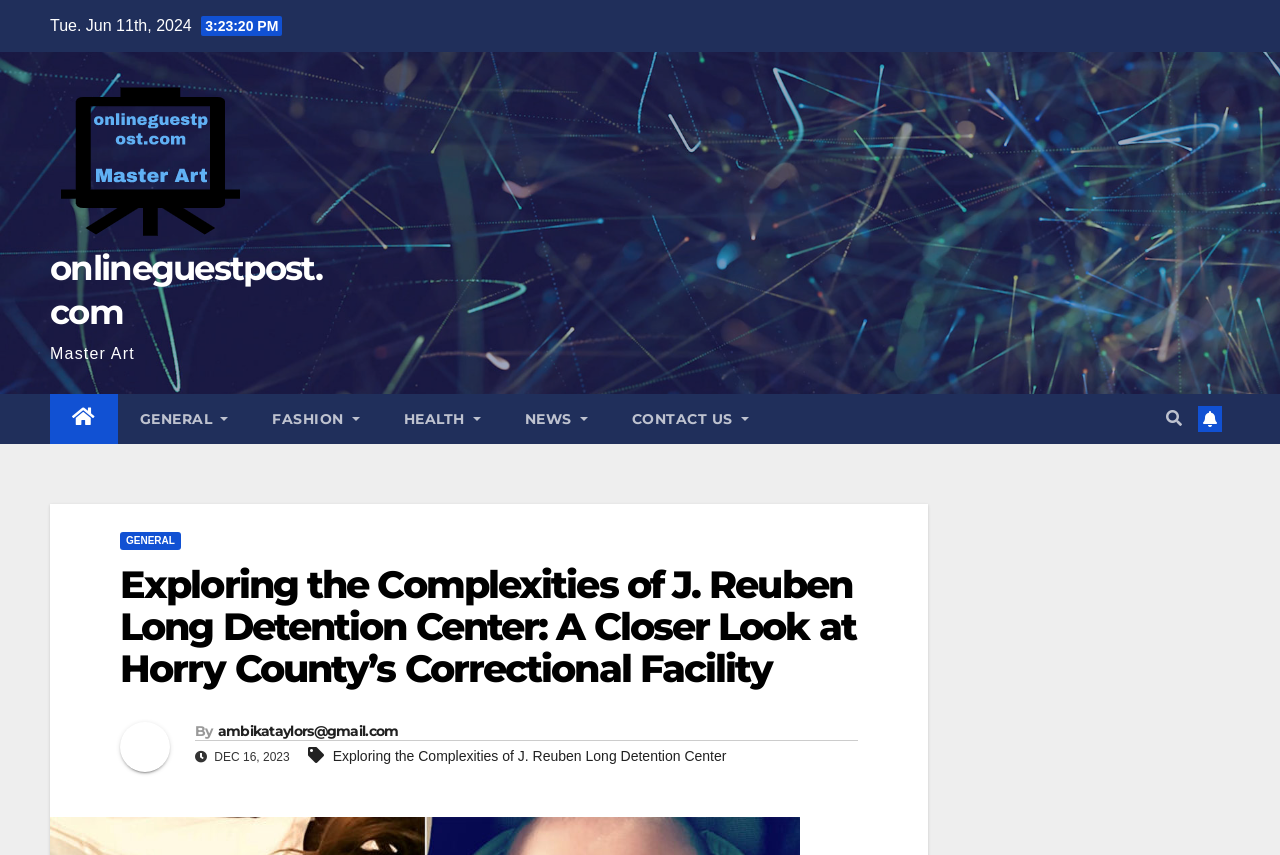Please give a short response to the question using one word or a phrase:
What is the name of the author of the article?

ambikataylors@gmail.com